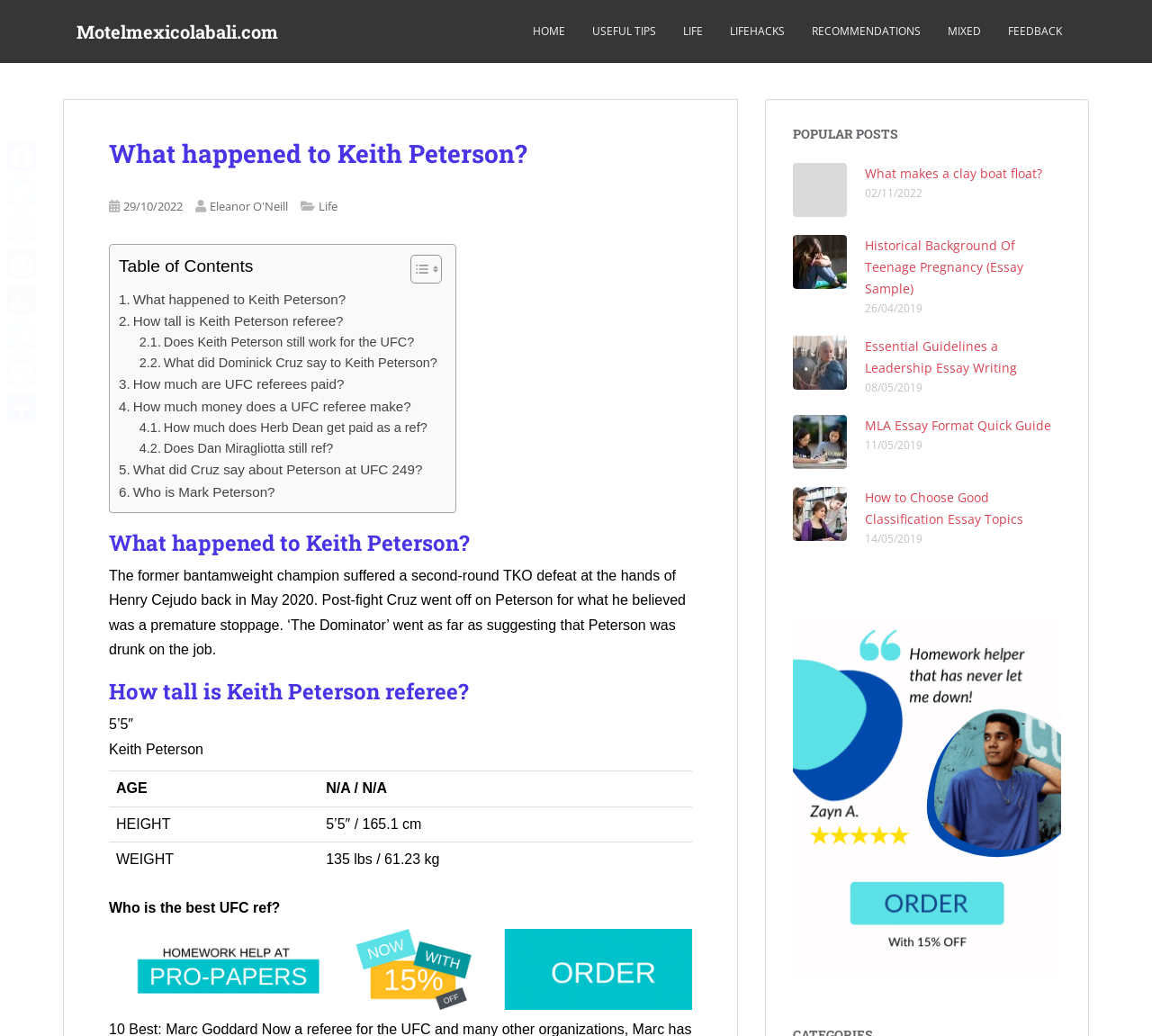Find the bounding box coordinates of the clickable area that will achieve the following instruction: "Share the article on Facebook".

[0.003, 0.134, 0.034, 0.169]